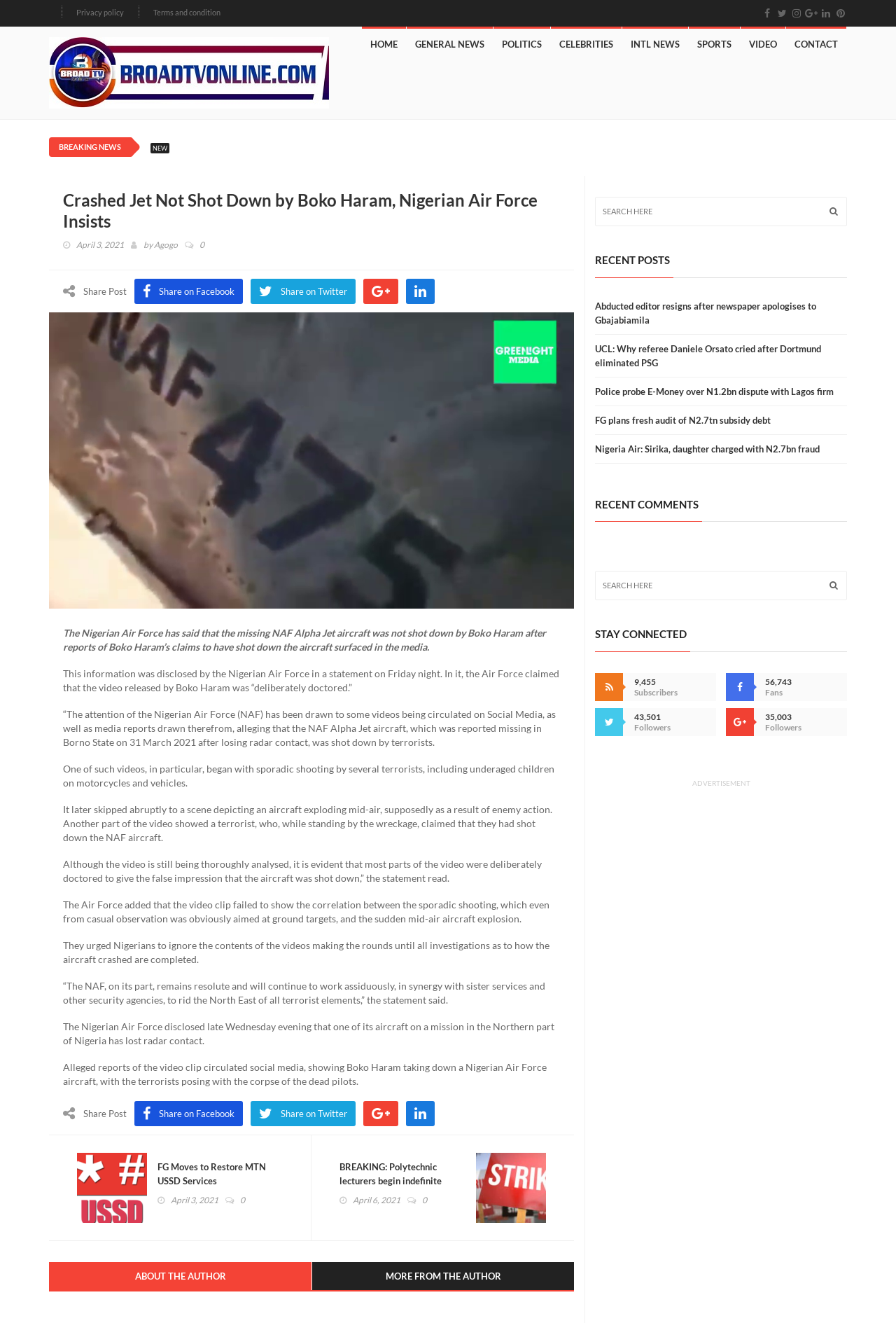Provide the bounding box coordinates of the area you need to click to execute the following instruction: "Click on the 'CONTACT' link".

[0.877, 0.02, 0.945, 0.047]